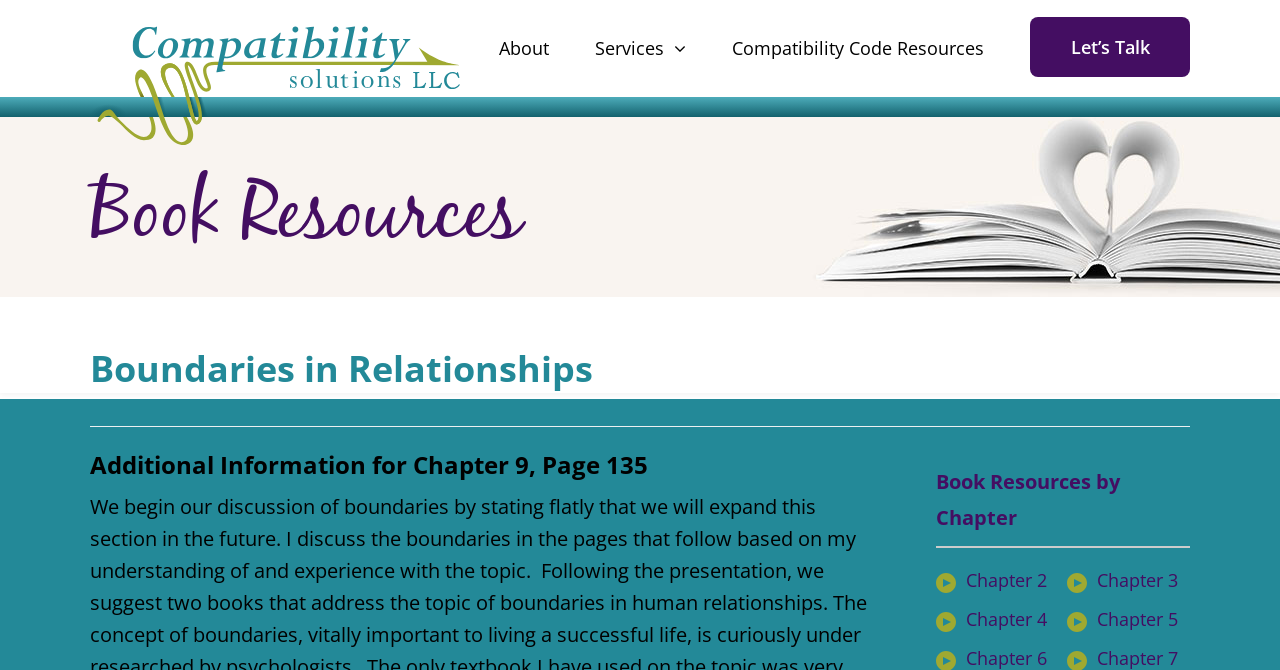What is the current chapter being discussed?
Look at the image and respond with a single word or a short phrase.

Chapter 9